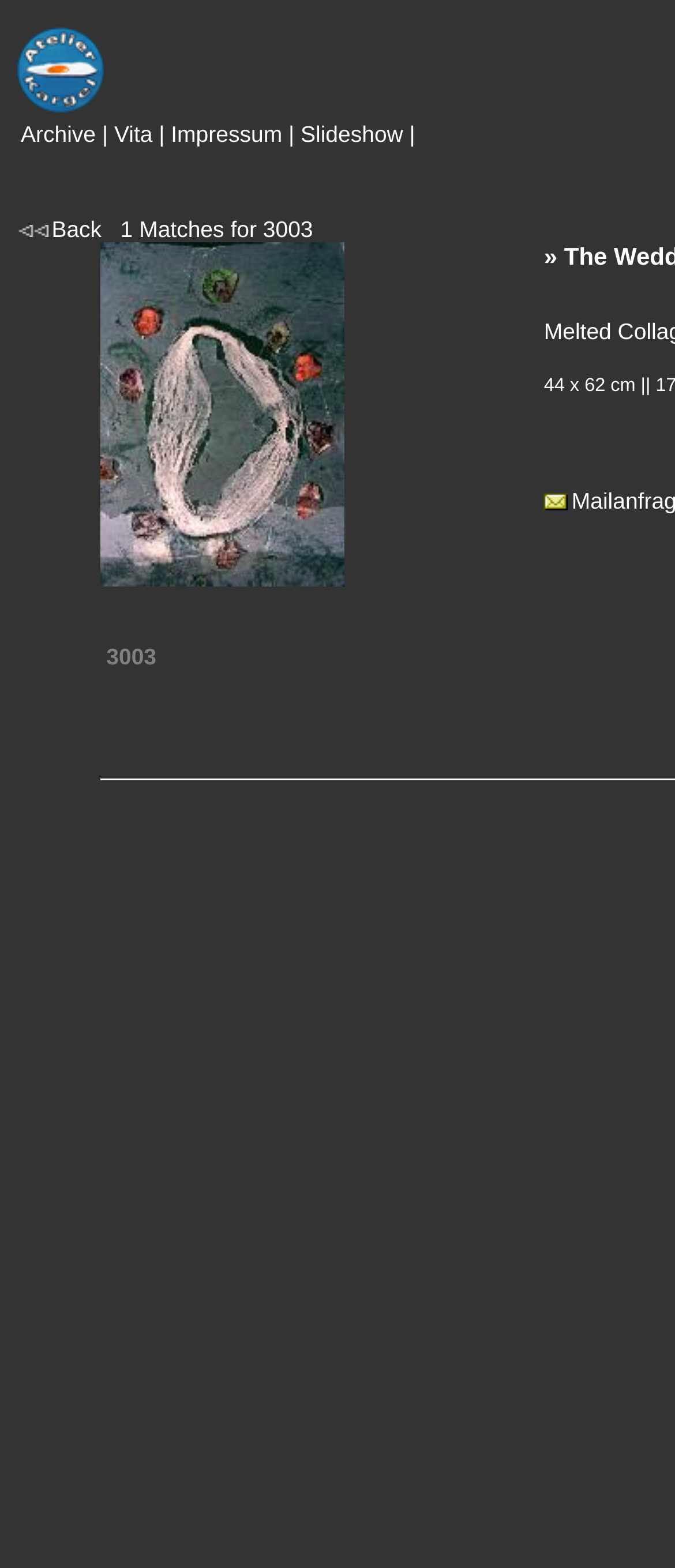Respond concisely with one word or phrase to the following query:
What is the title of the artwork displayed?

The Wedding Necklace